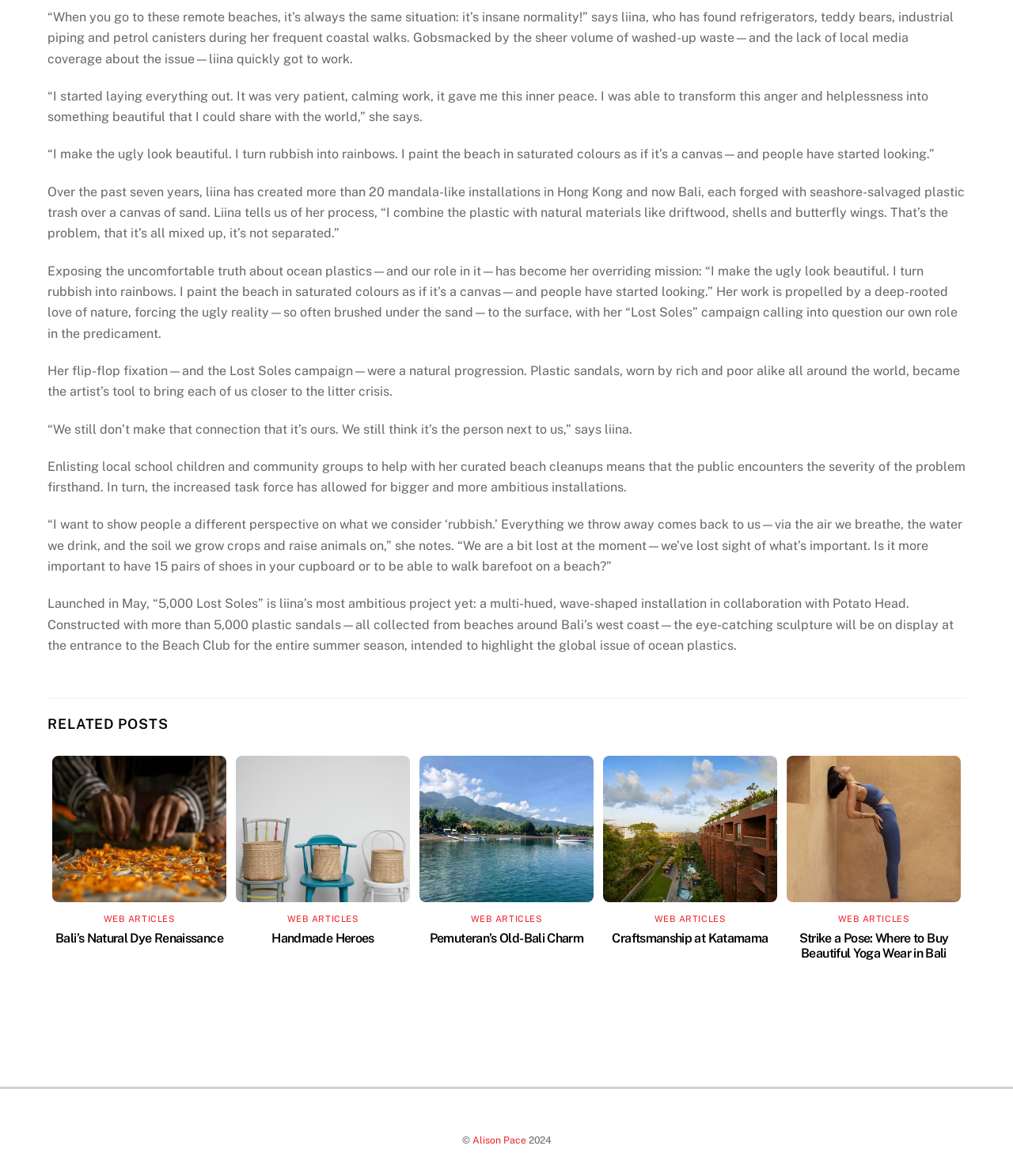Identify the bounding box for the UI element that is described as follows: "Craftsmanship at Katamama".

[0.604, 0.792, 0.758, 0.804]